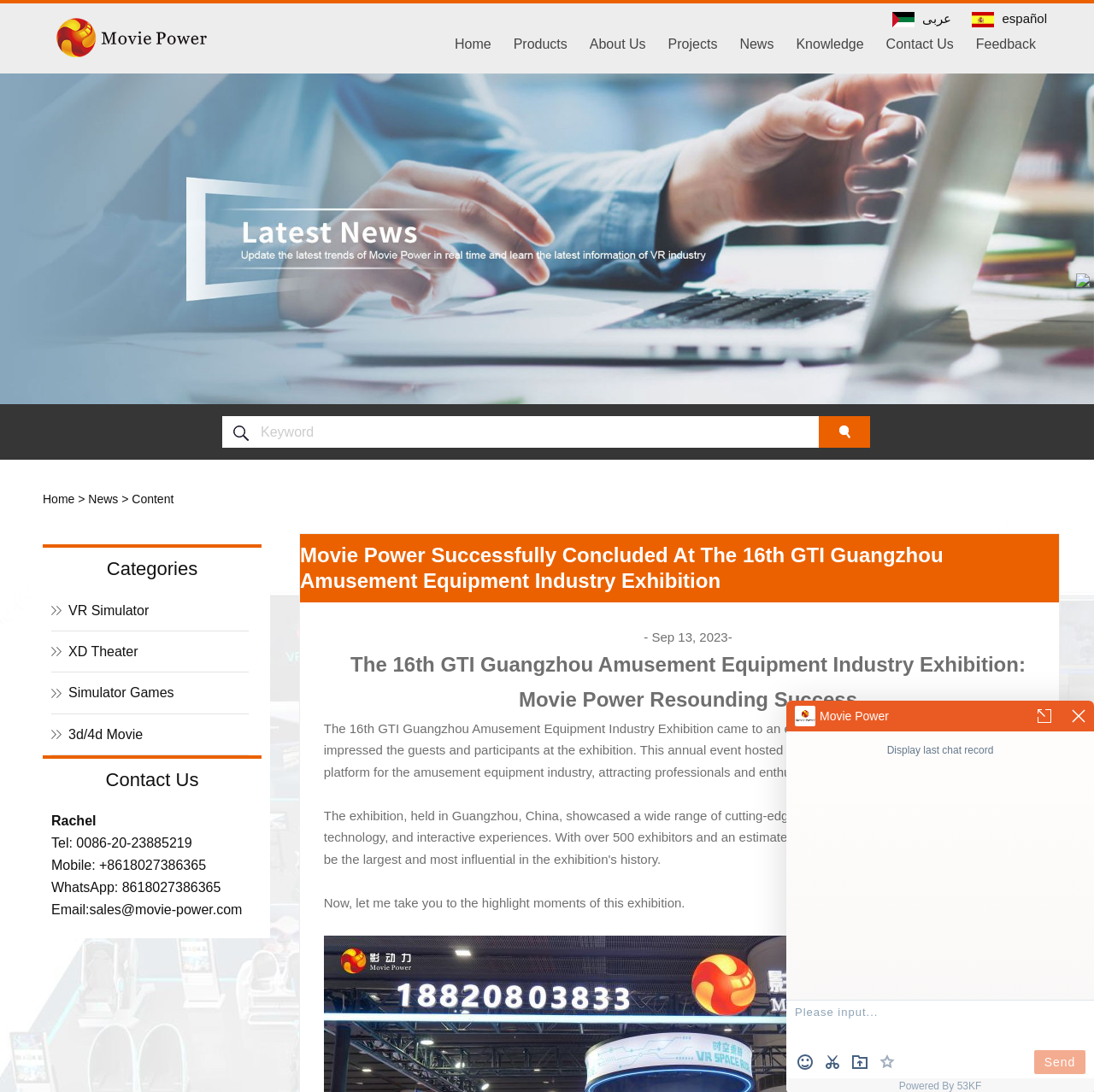Find the primary header on the webpage and provide its text.

Movie Power Successfully Concluded At The 16th GTI Guangzhou Amusement Equipment Industry Exhibition